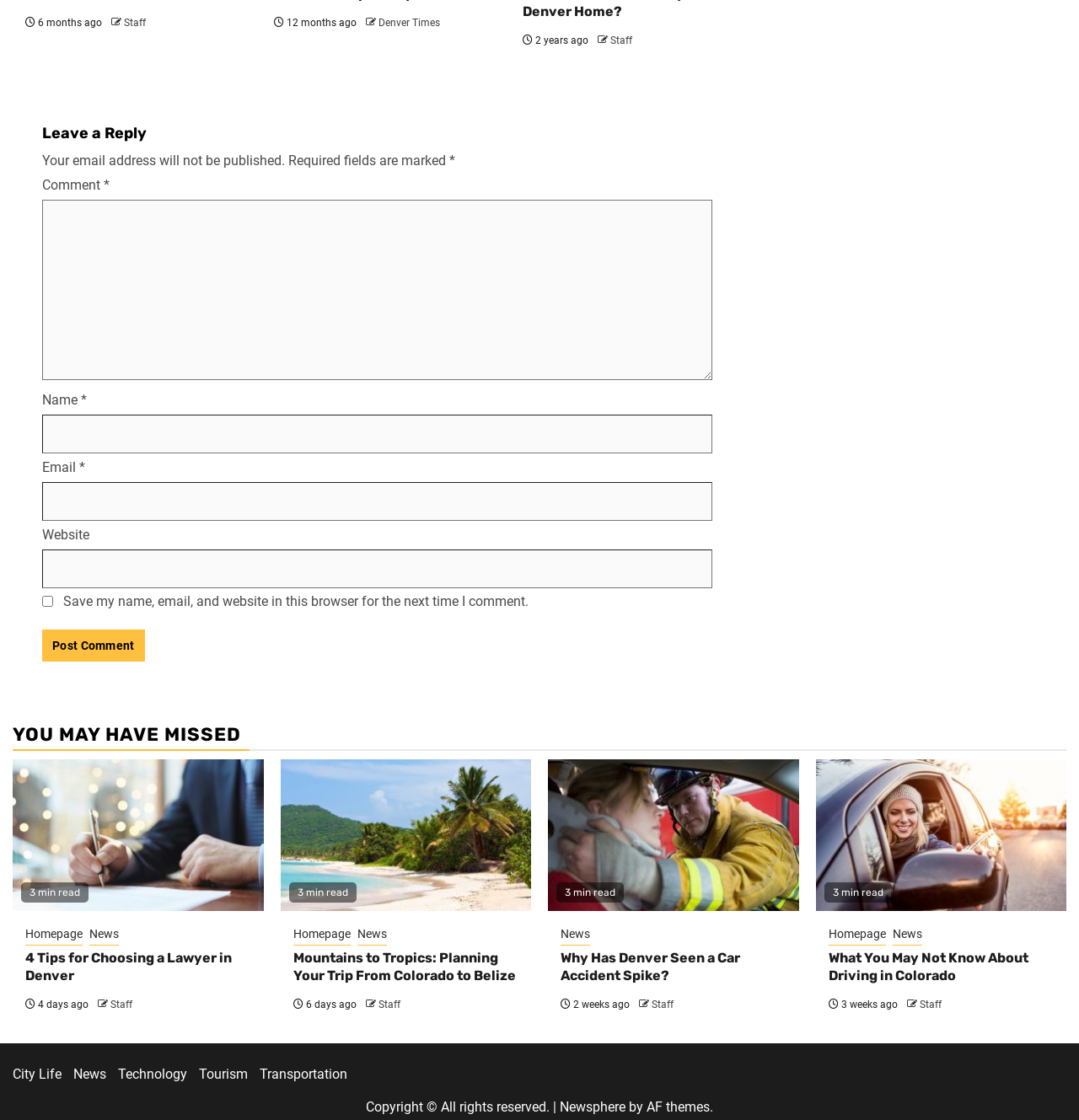What is the timestamp of the oldest article?
Please craft a detailed and exhaustive response to the question.

I looked at all the timestamps of the articles and found the oldest one, which is '3 weeks ago'.